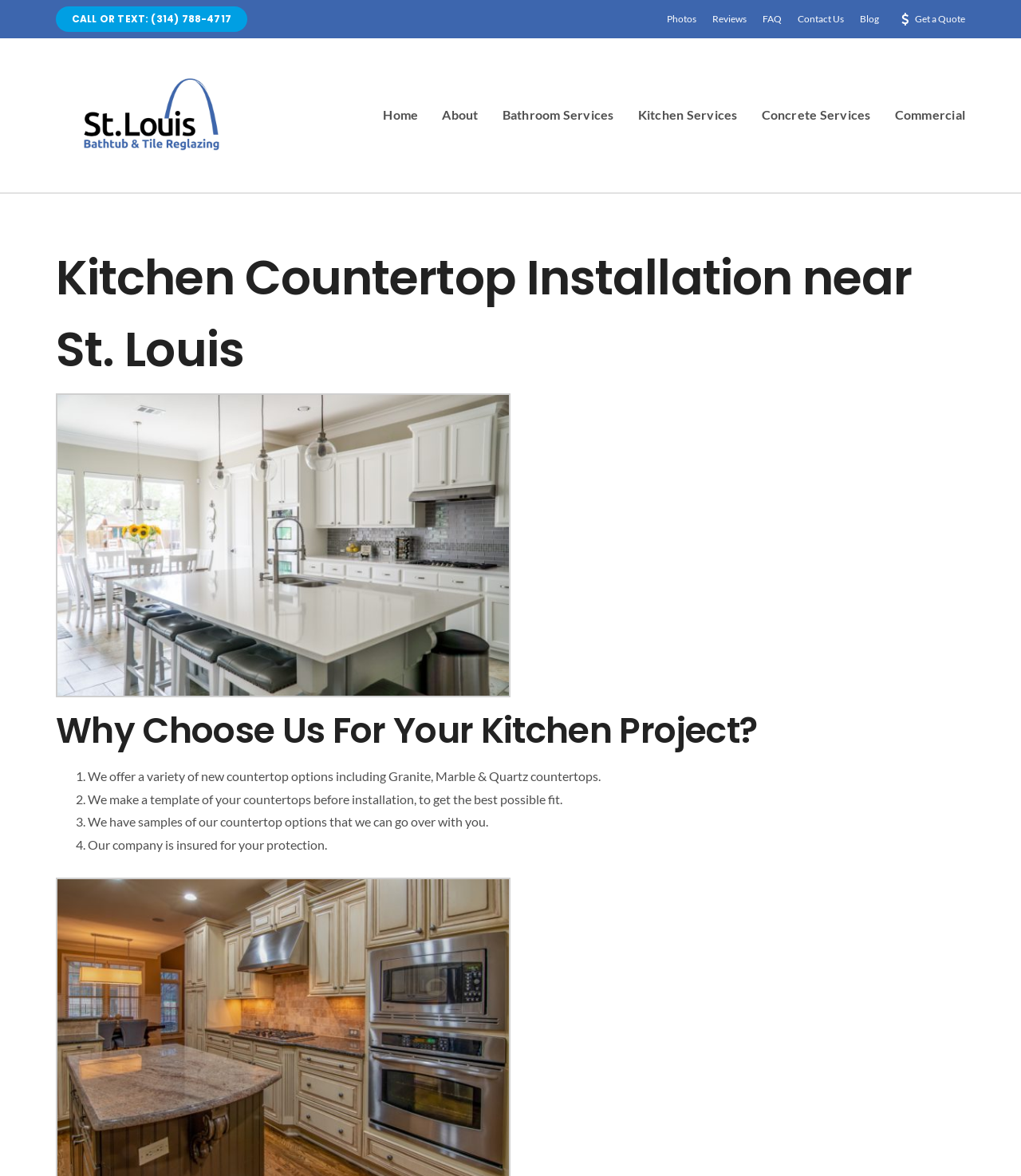What is the primary heading on this webpage?

Kitchen Countertop Installation near St. Louis